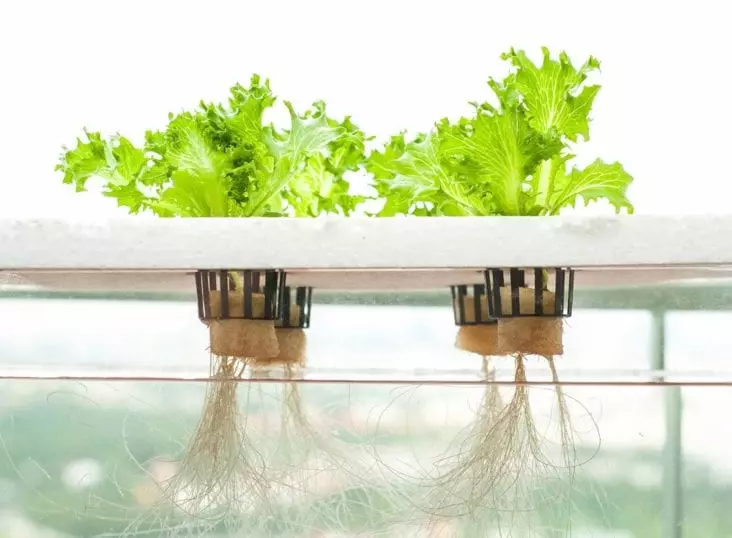Provide a comprehensive description of the image.

The image illustrates a successful hydroponic gardening setup featuring vibrant green lettuce plants. These plants are positioned above a transparent growing medium, showcasing their well-structured roots visible beneath. The contrasting colors of the lush, leafy greens against the clean, clear water highlight the efficiency of hydroponics, which allows for maximum nutrient uptake without soil. This method supports growth in controlled conditions, enabling year-round cultivation of fresh produce, and is particularly effective for home gardeners seeking sustainable alternatives in modern agriculture.